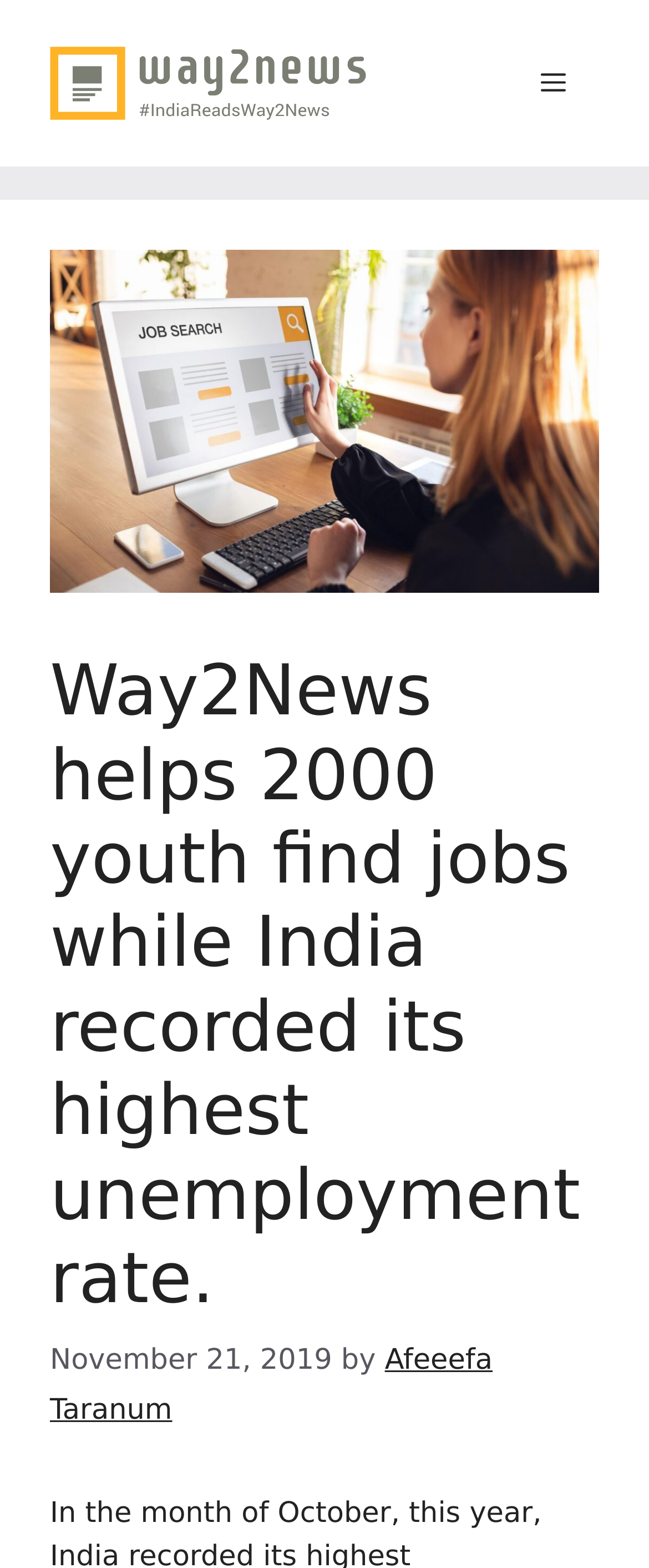Respond with a single word or phrase to the following question:
What is the purpose of the button at the top right corner?

Menu